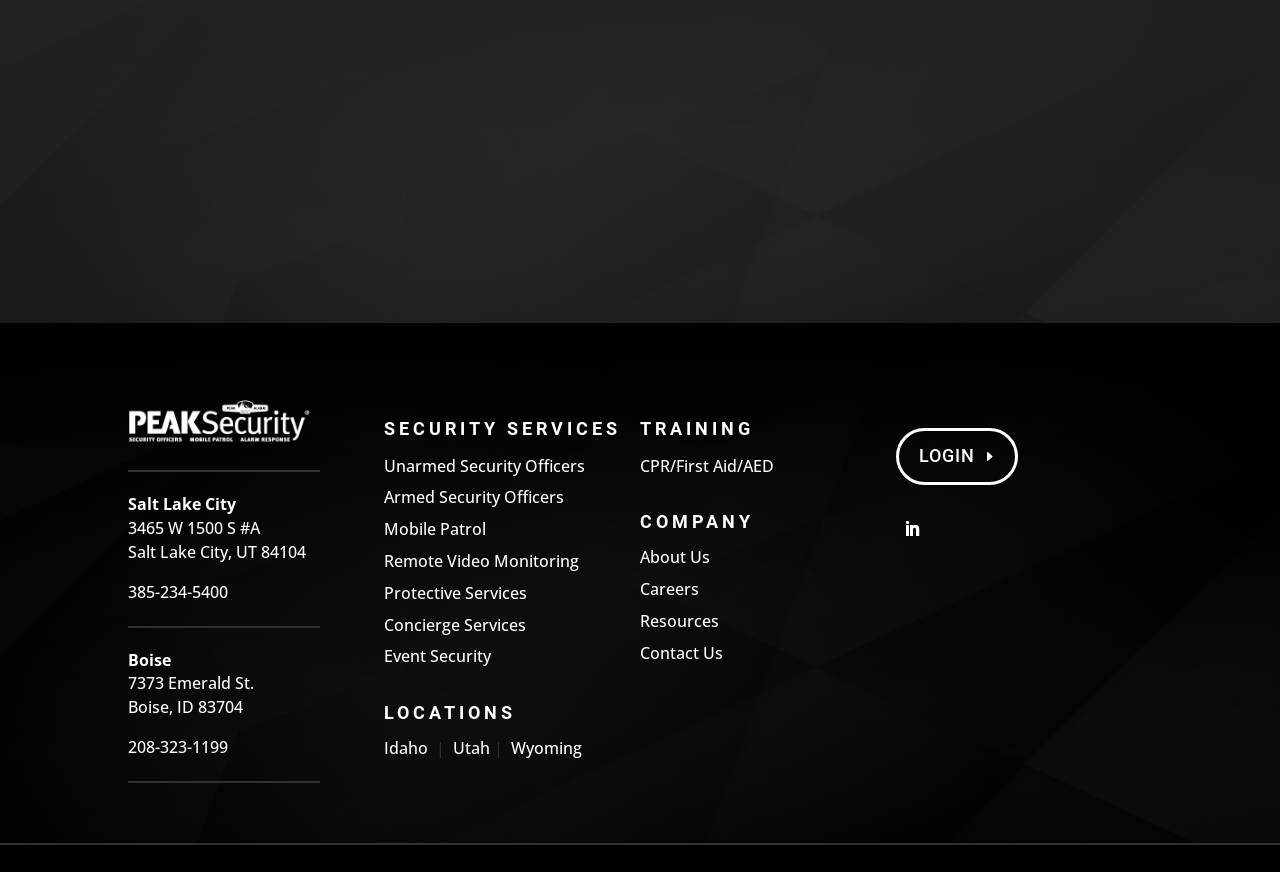Identify the bounding box coordinates of the region I need to click to complete this instruction: "Go to the 'SECURITY SERVICES' page".

[0.3, 0.479, 0.5, 0.515]